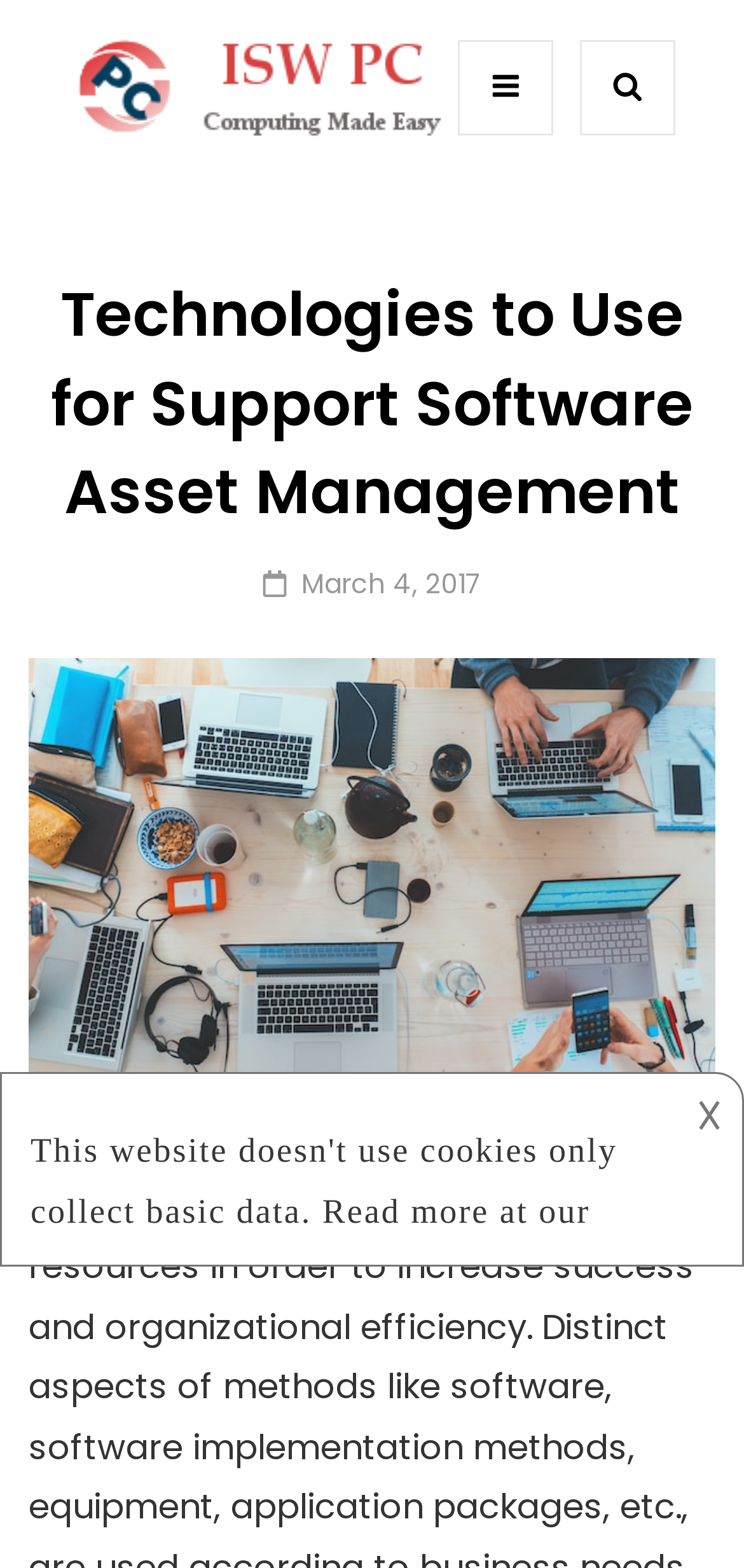Extract the bounding box coordinates of the UI element described: "March 4, 2017May 7, 2023". Provide the coordinates in the format [left, top, right, bottom] with values ranging from 0 to 1.

[0.405, 0.36, 0.649, 0.385]